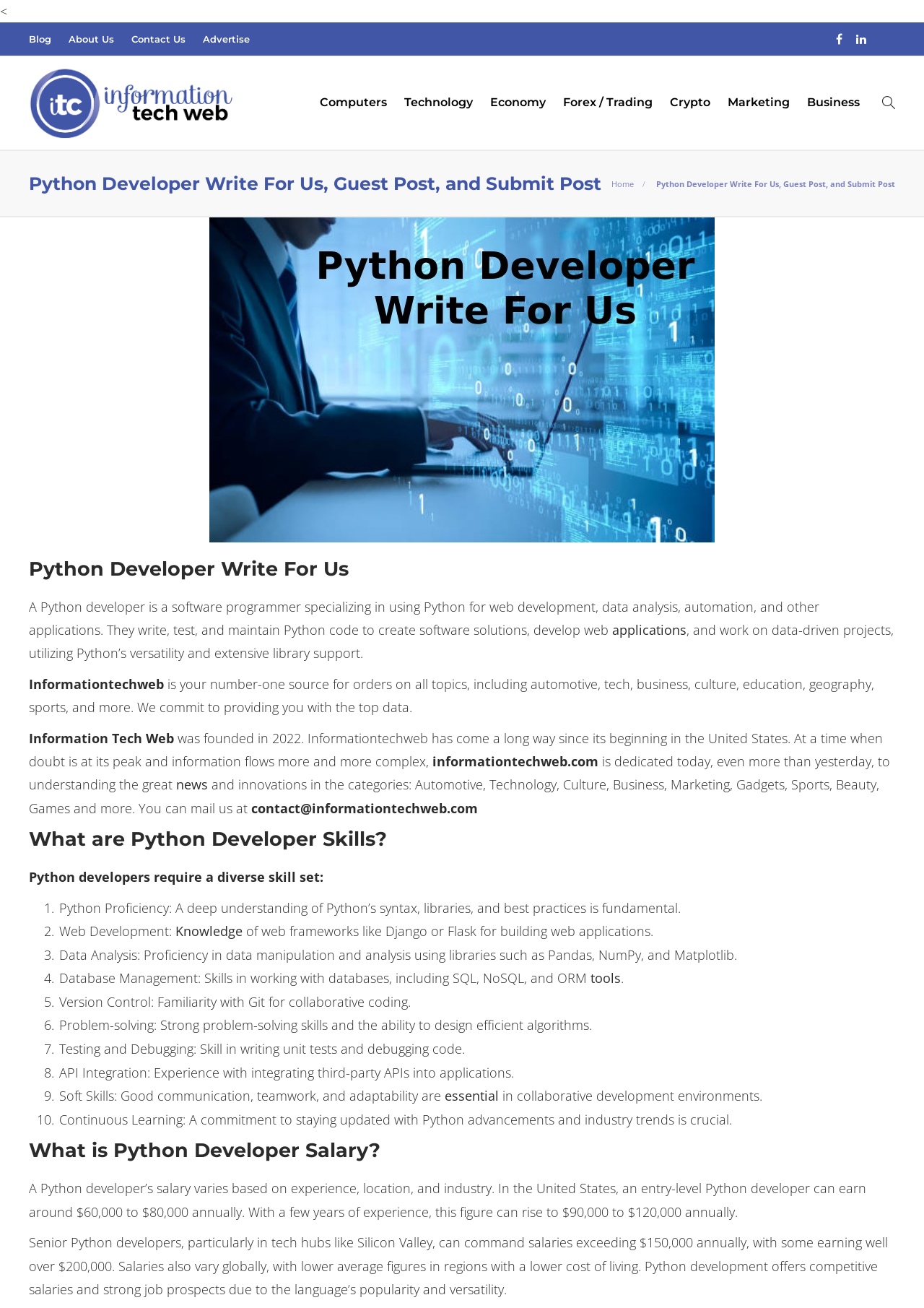Determine the bounding box coordinates of the area to click in order to meet this instruction: "Click on the 'Blog' link".

[0.031, 0.019, 0.055, 0.041]